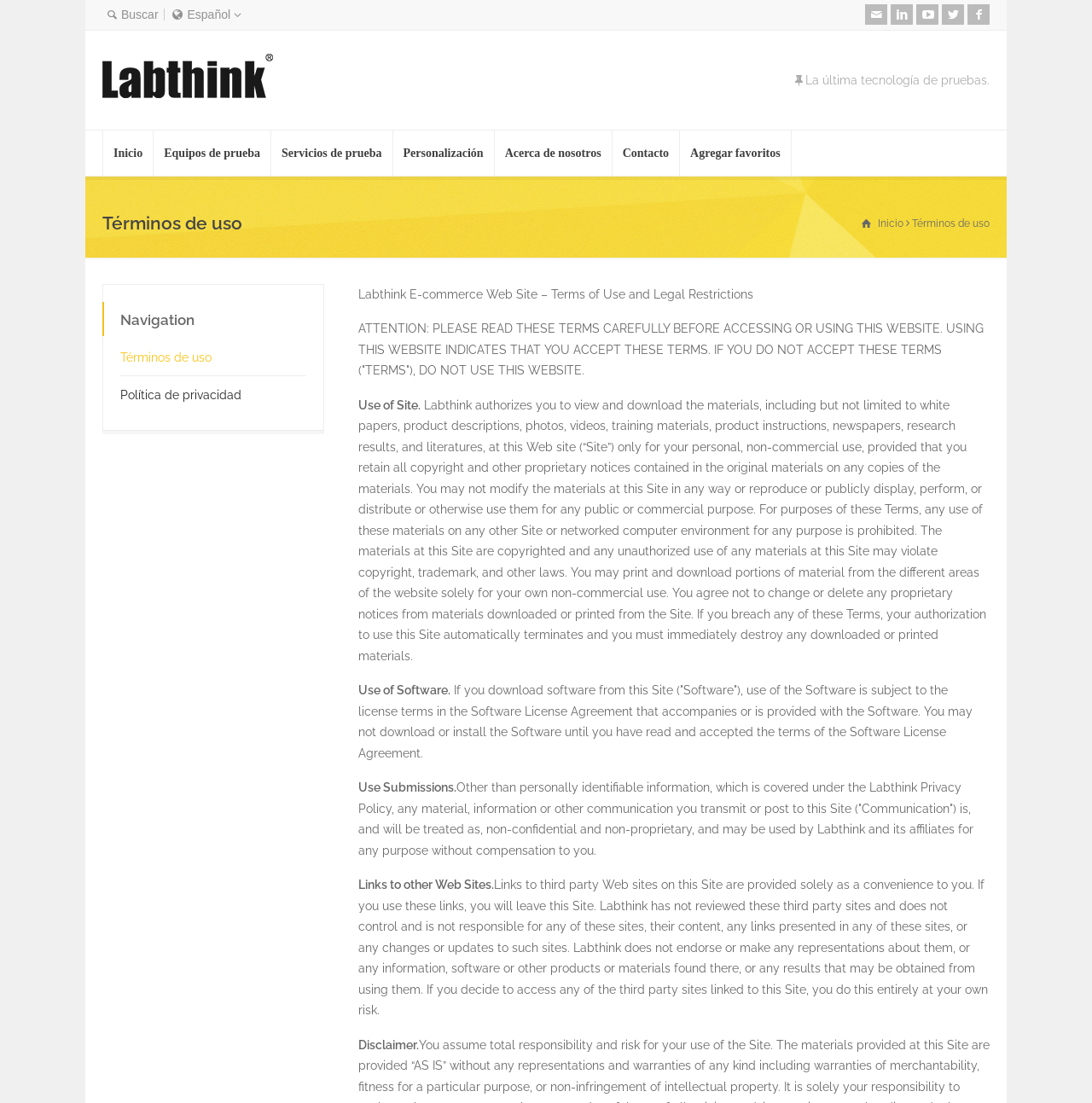Can you specify the bounding box coordinates for the region that should be clicked to fulfill this instruction: "Switch to English".

[0.16, 0.028, 0.196, 0.043]